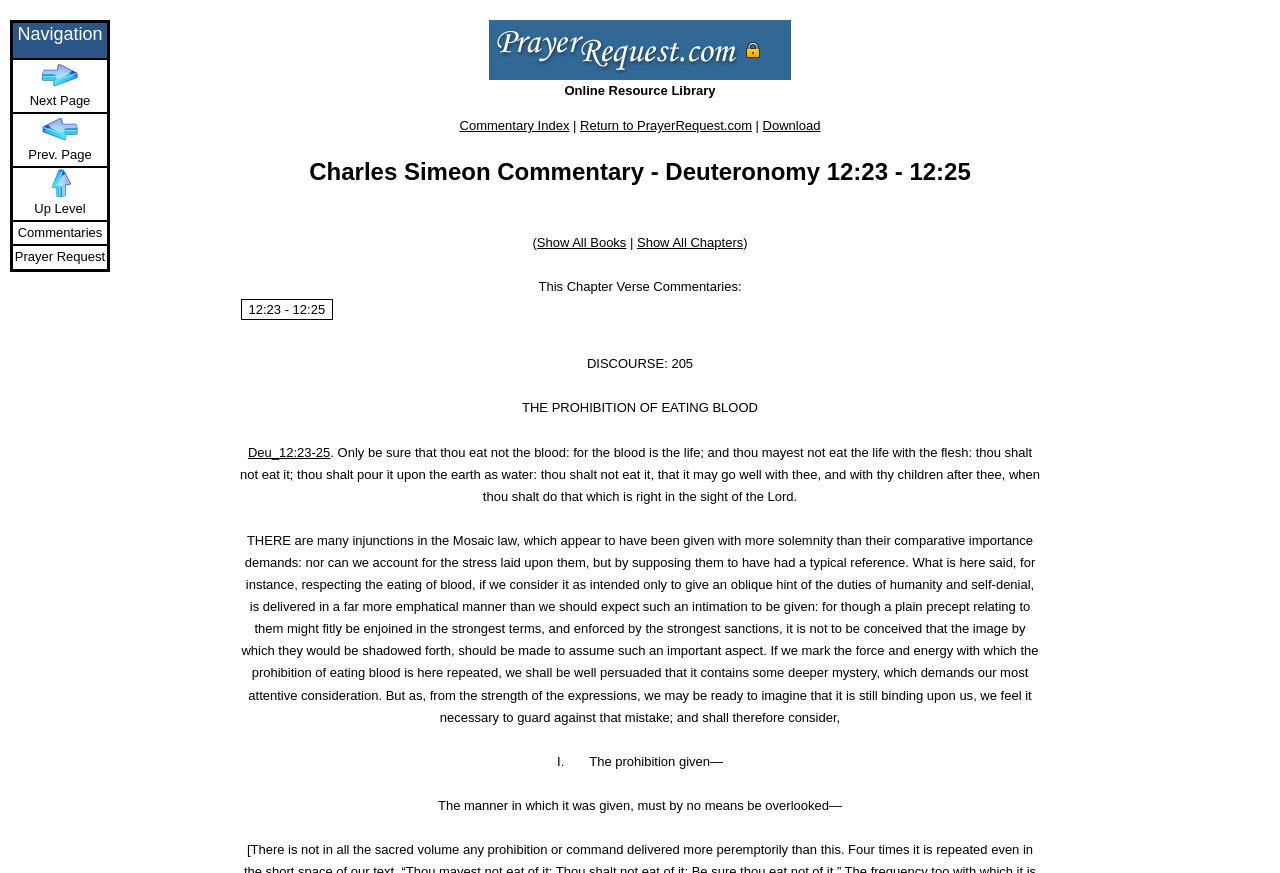Give a one-word or short-phrase answer to the following question: 
What is the name of the discourse?

THE PROHIBITION OF EATING BLOOD